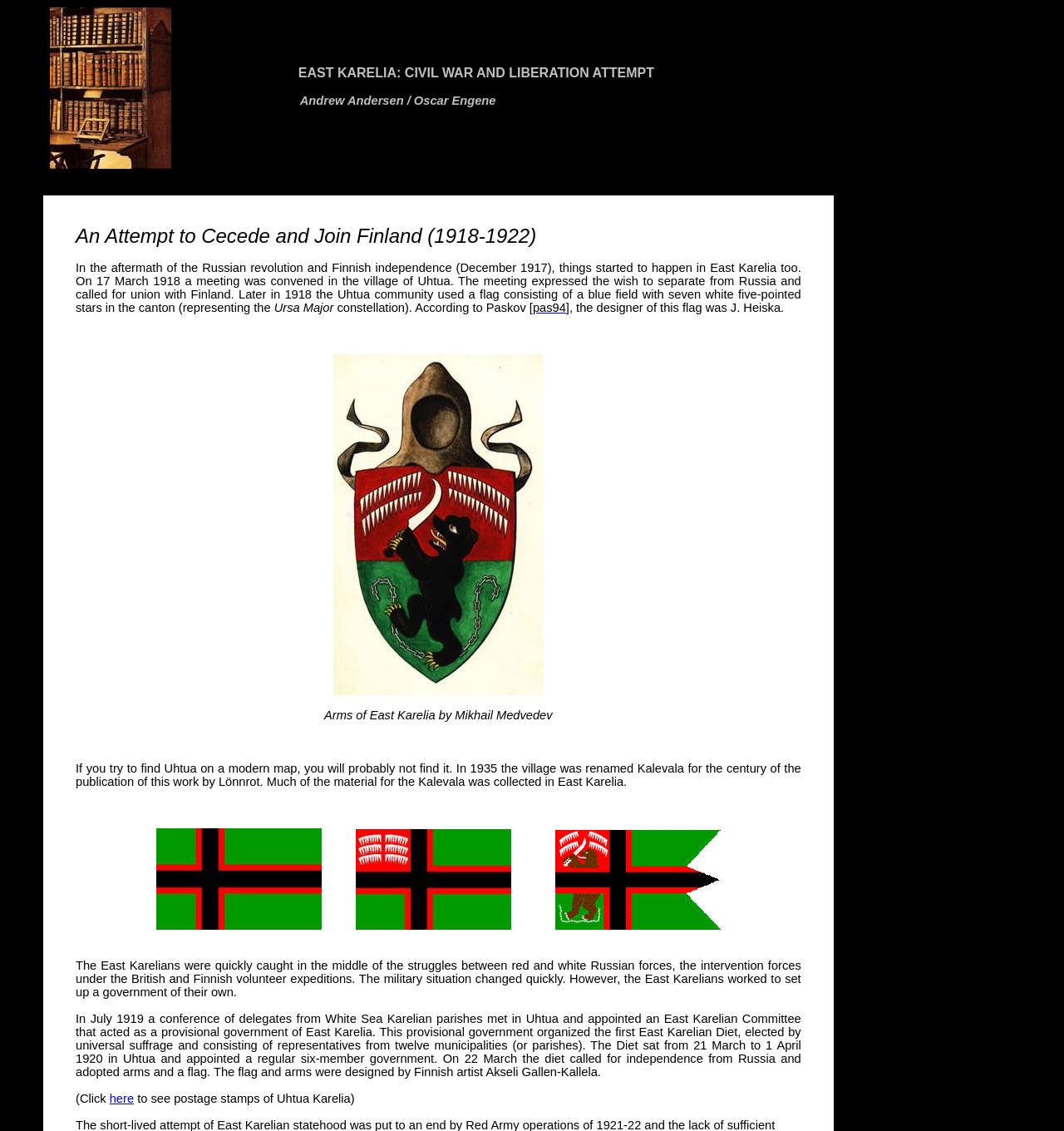What is the name of the region described?
With the help of the image, please provide a detailed response to the question.

Based on the content of the webpage, it appears to be describing a region called East Karelia, which is mentioned in the text as having its own government and flag.